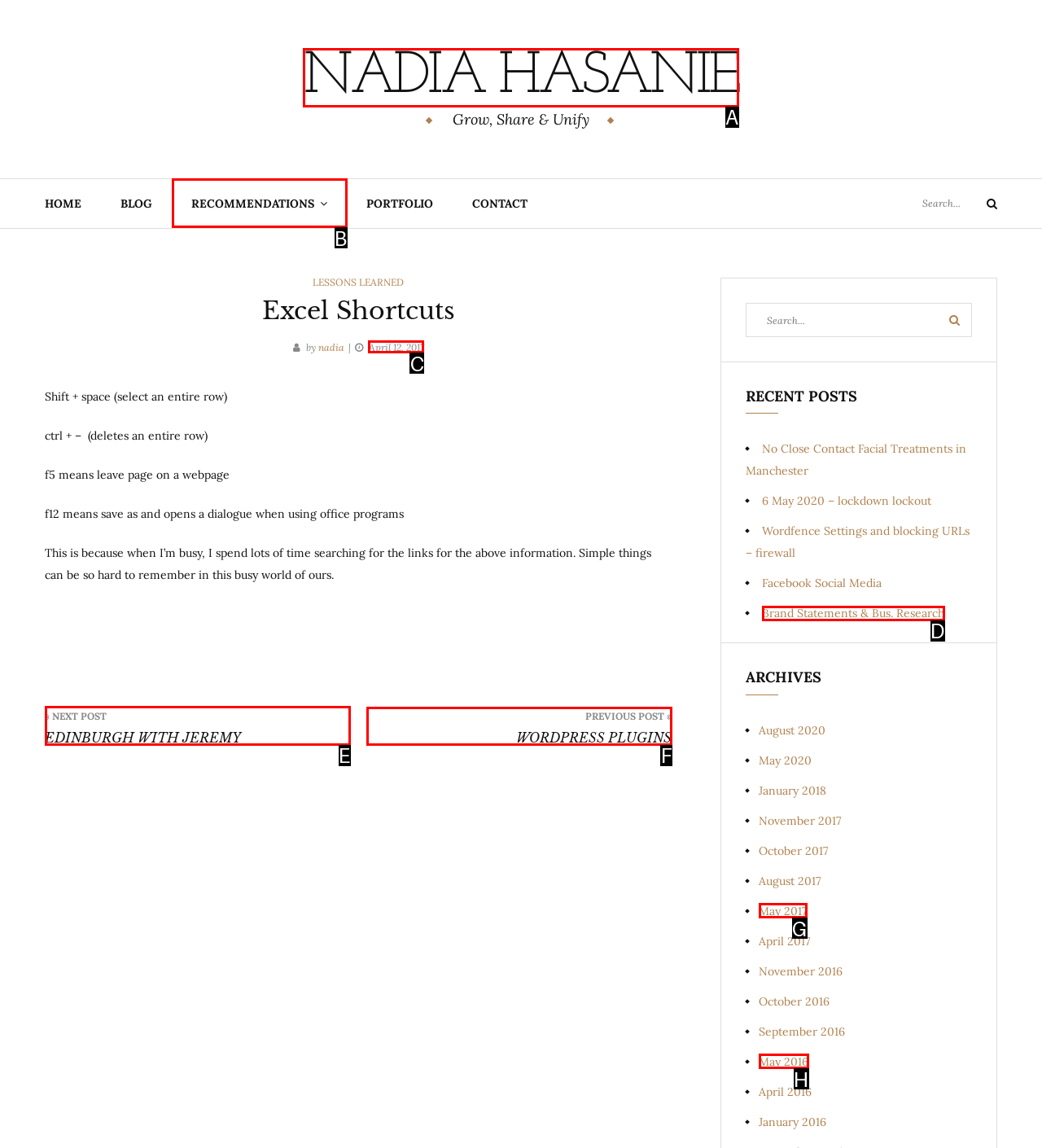Identify the letter of the UI element you should interact with to perform the task: Read the previous post
Reply with the appropriate letter of the option.

F